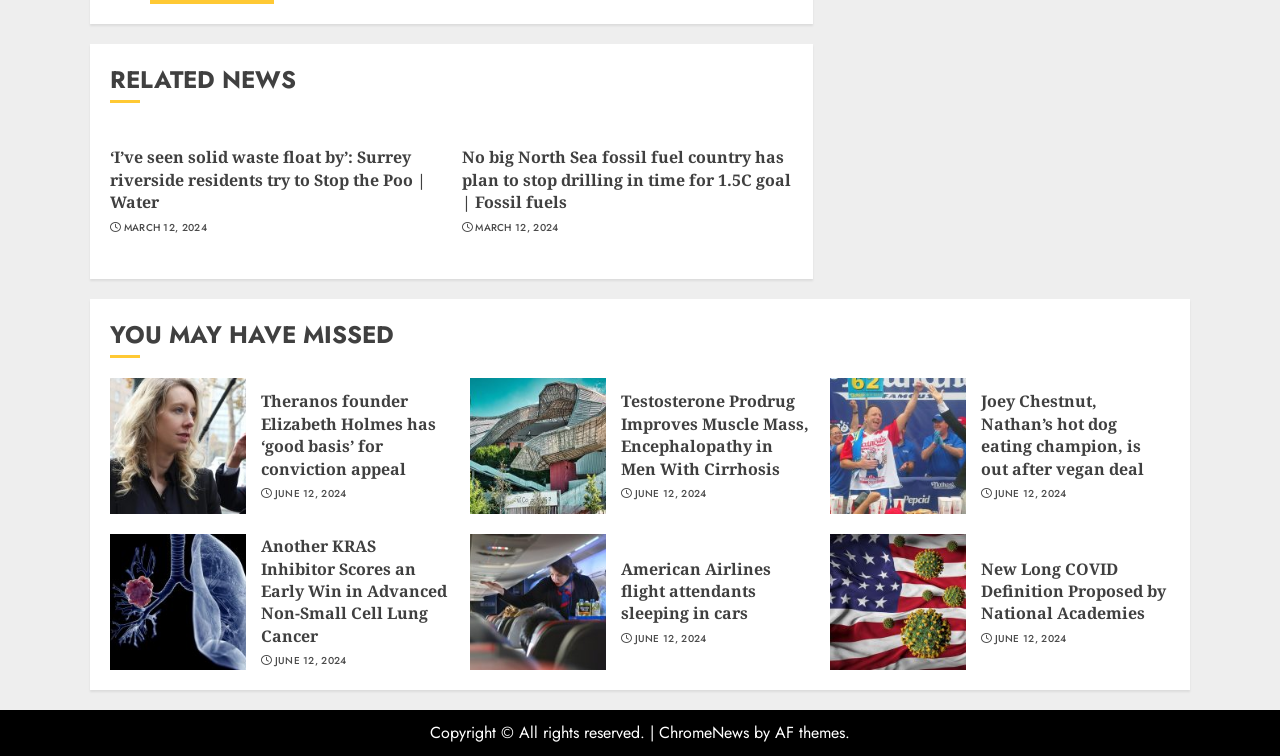How many news articles are listed under 'RELATED NEWS'?
Give a one-word or short-phrase answer derived from the screenshot.

2